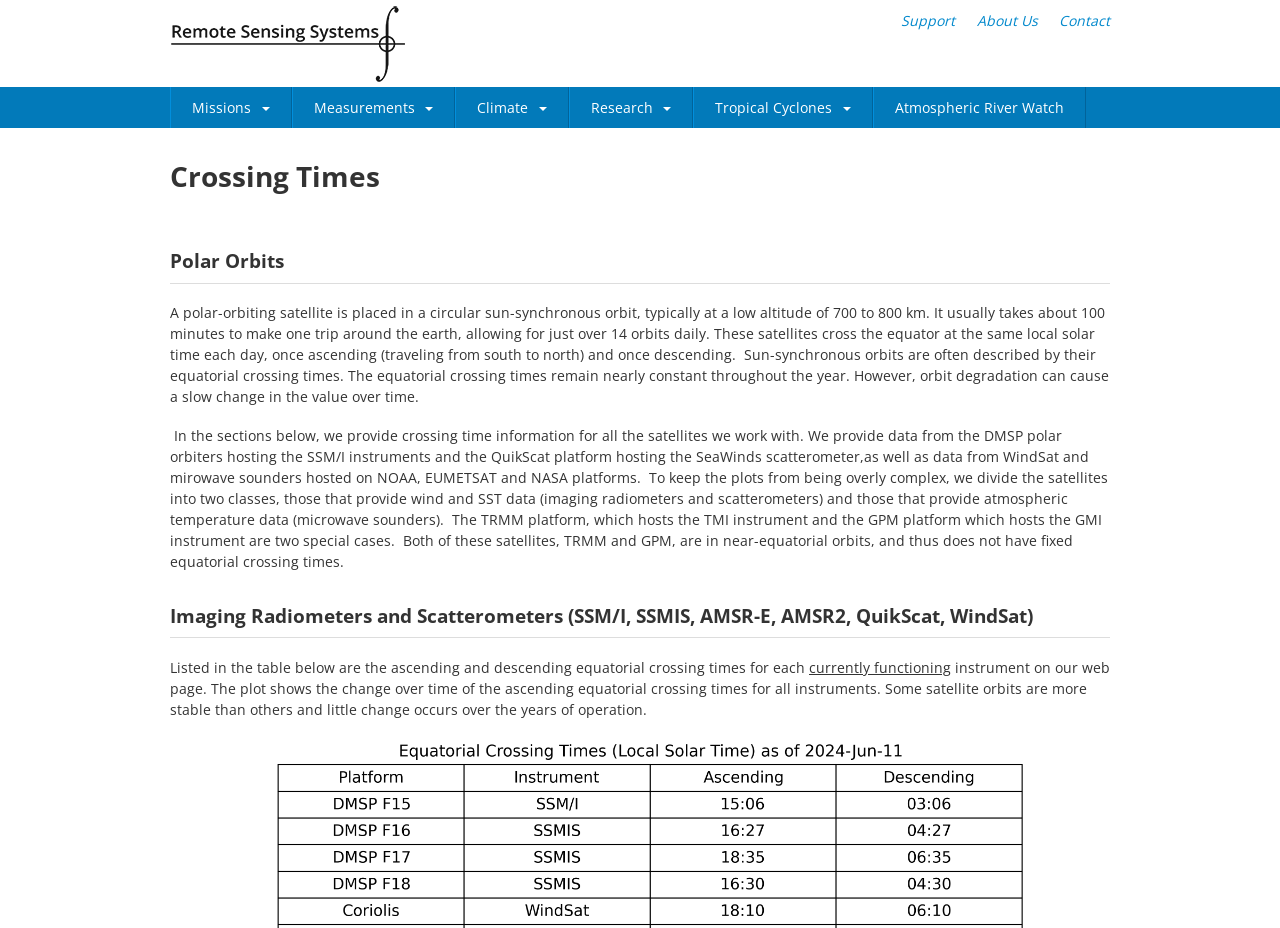Please find the bounding box coordinates of the clickable region needed to complete the following instruction: "Learn about Tropical Cyclones". The bounding box coordinates must consist of four float numbers between 0 and 1, i.e., [left, top, right, bottom].

[0.541, 0.094, 0.682, 0.138]